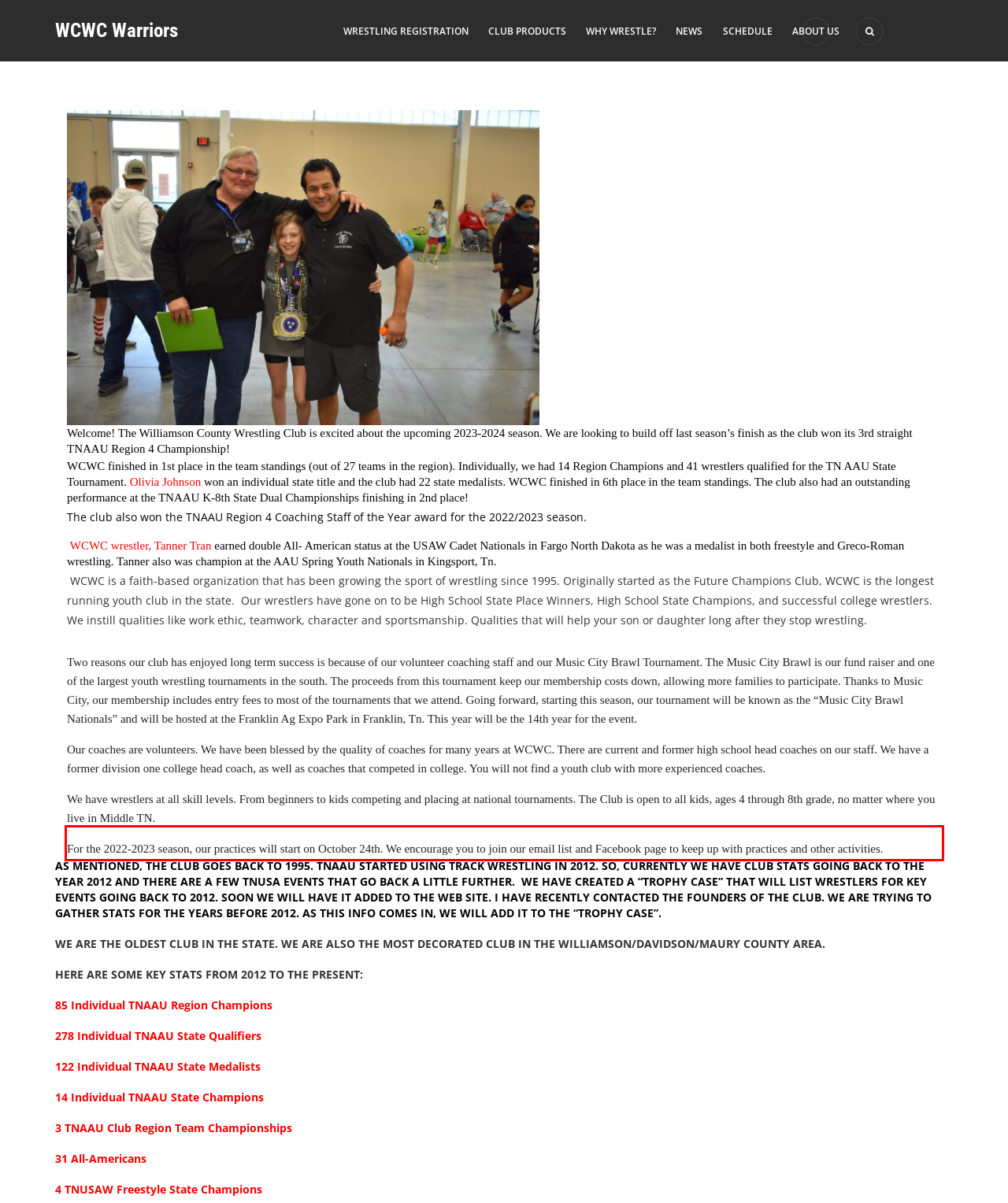You are provided with a webpage screenshot that includes a red rectangle bounding box. Extract the text content from within the bounding box using OCR.

For the 2022-2023 season, our practices will start on October 24th. We encourage you to join our email list and Facebook page to keep up with practices and other activities.